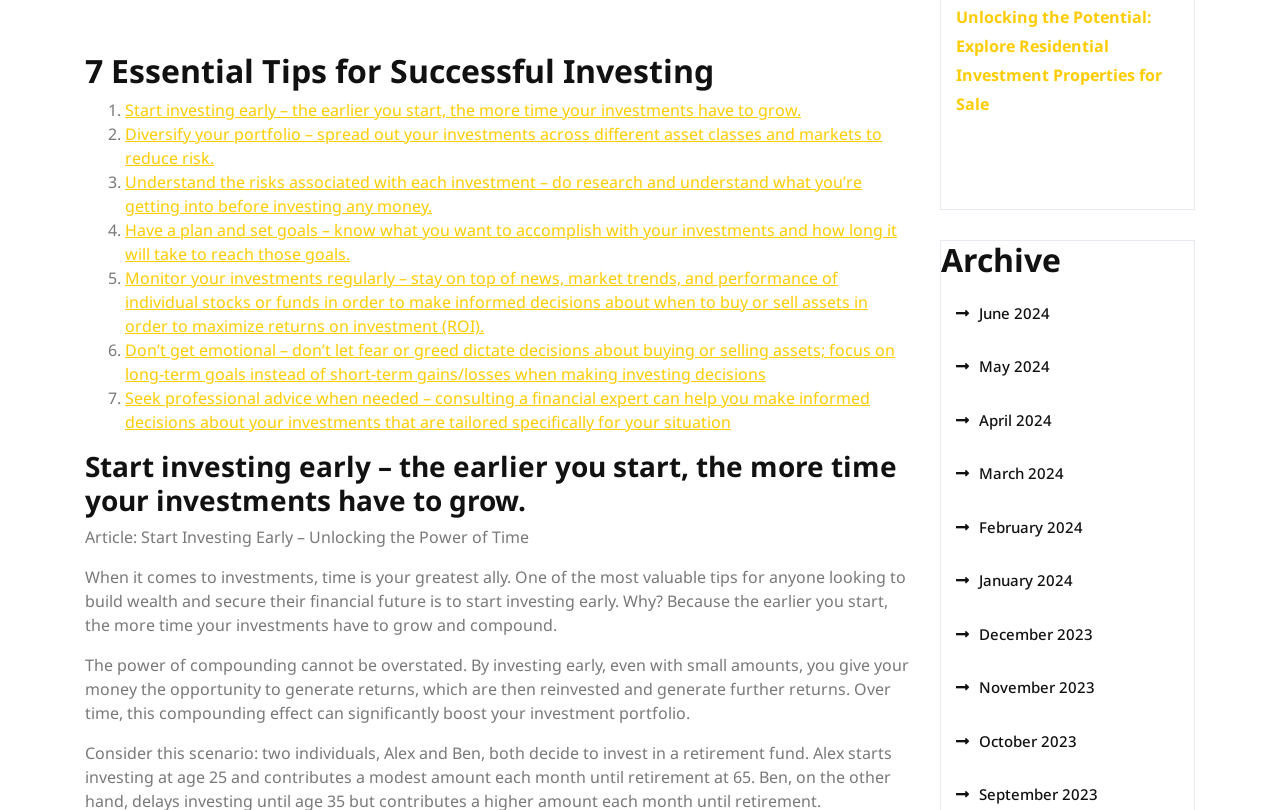What is the archive section of the webpage?
Can you give a detailed and elaborate answer to the question?

The archive section of the webpage is a list of months, starting from June 2024 and going back to September 2023. Each month is represented by a link with a calendar icon.